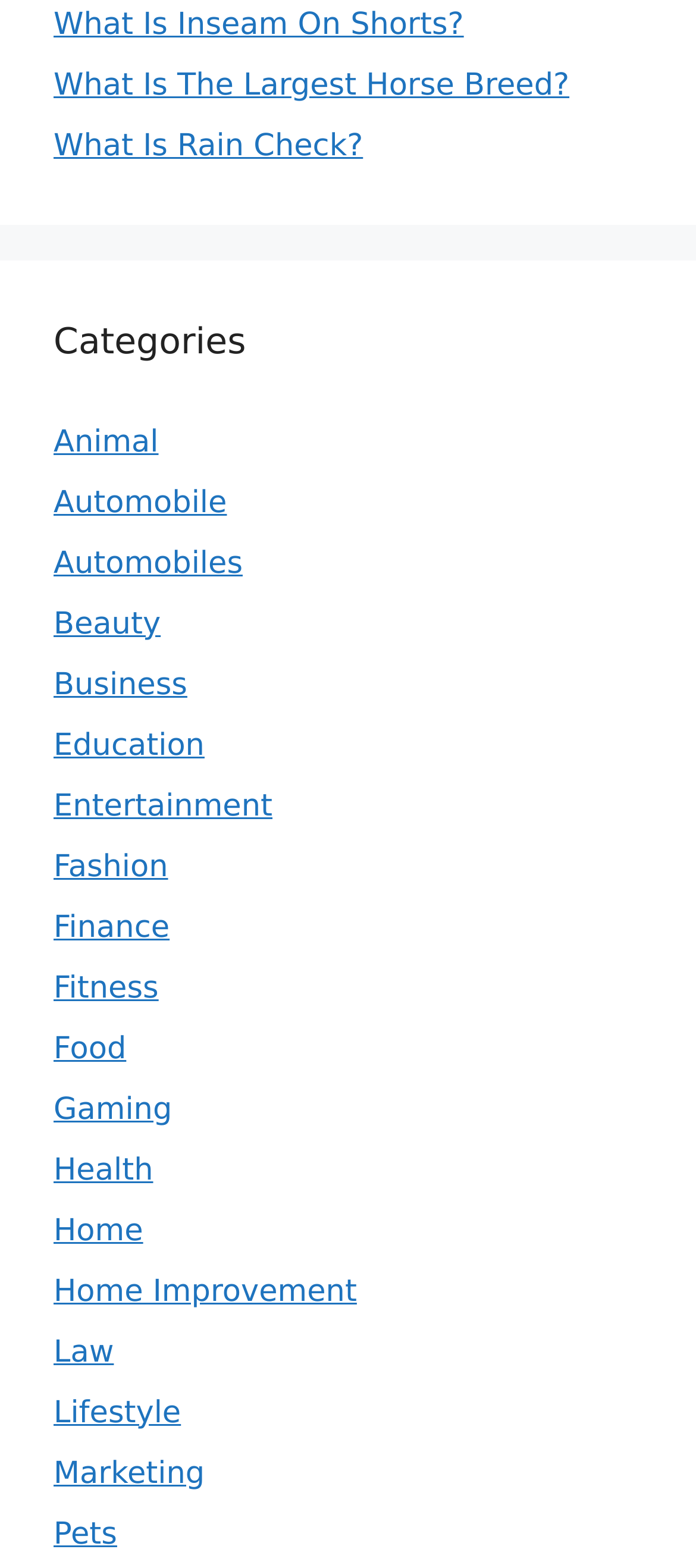What is the first category listed on the webpage?
Give a single word or phrase as your answer by examining the image.

Animal